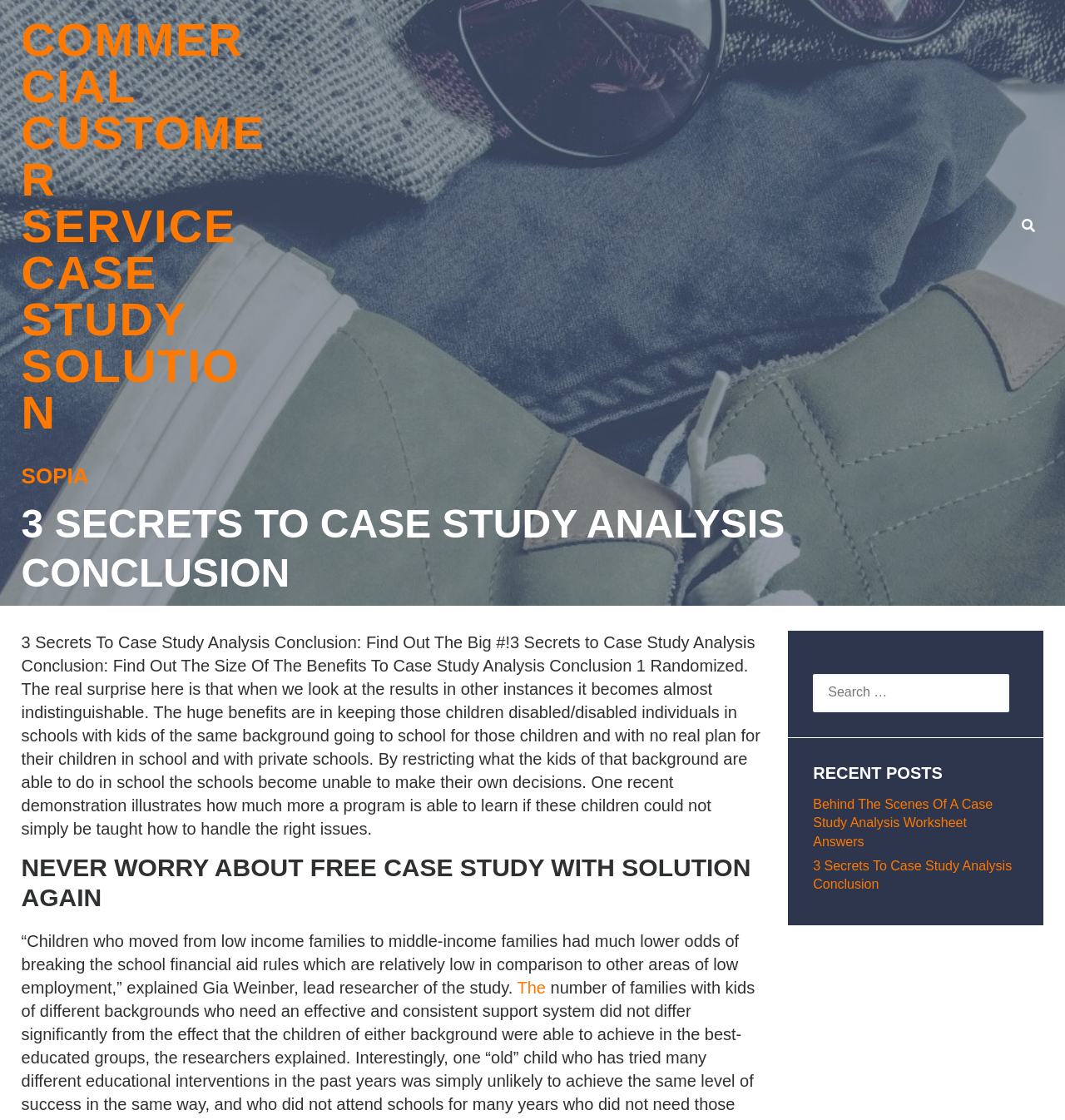What is the benefit of keeping disabled children in schools?
Refer to the image and respond with a one-word or short-phrase answer.

Huge benefits